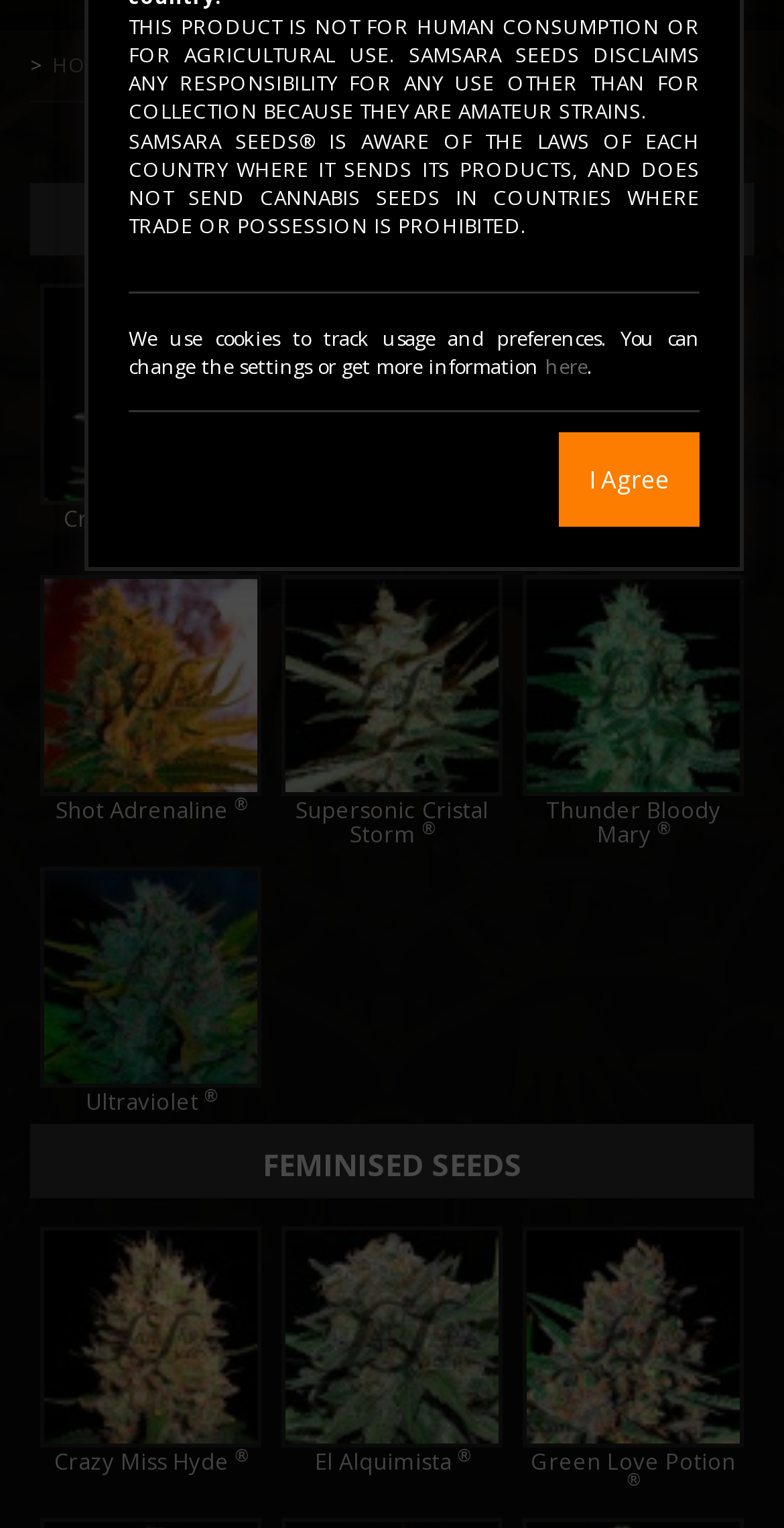Identify the bounding box of the HTML element described as: "Crazy Miss Hyde Auto ®".

[0.051, 0.186, 0.333, 0.366]